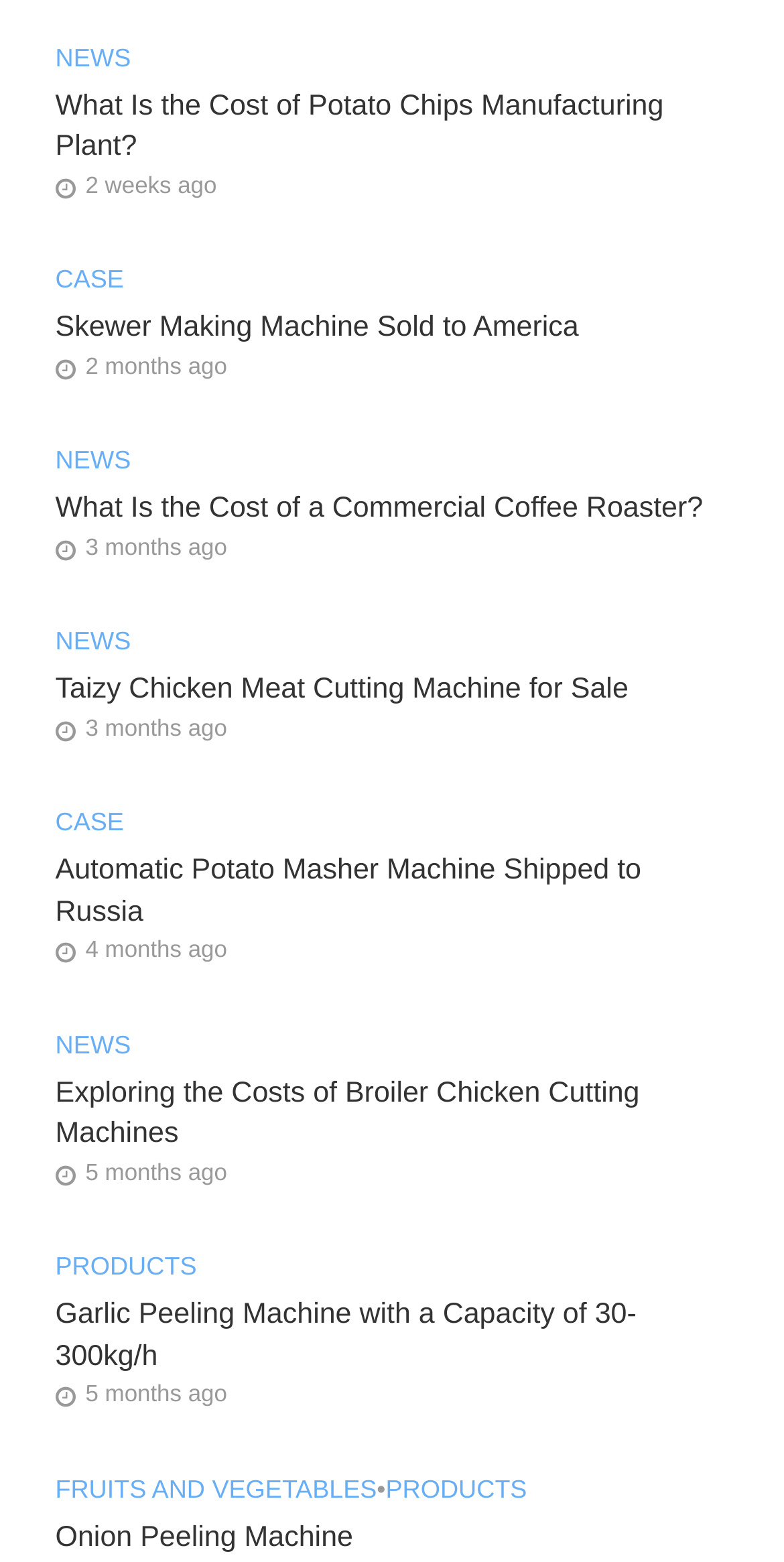Please indicate the bounding box coordinates of the element's region to be clicked to achieve the instruction: "Explore the Garlic Peeling Machine with a Capacity of 30-300kg/h". Provide the coordinates as four float numbers between 0 and 1, i.e., [left, top, right, bottom].

[0.071, 0.829, 0.929, 0.882]